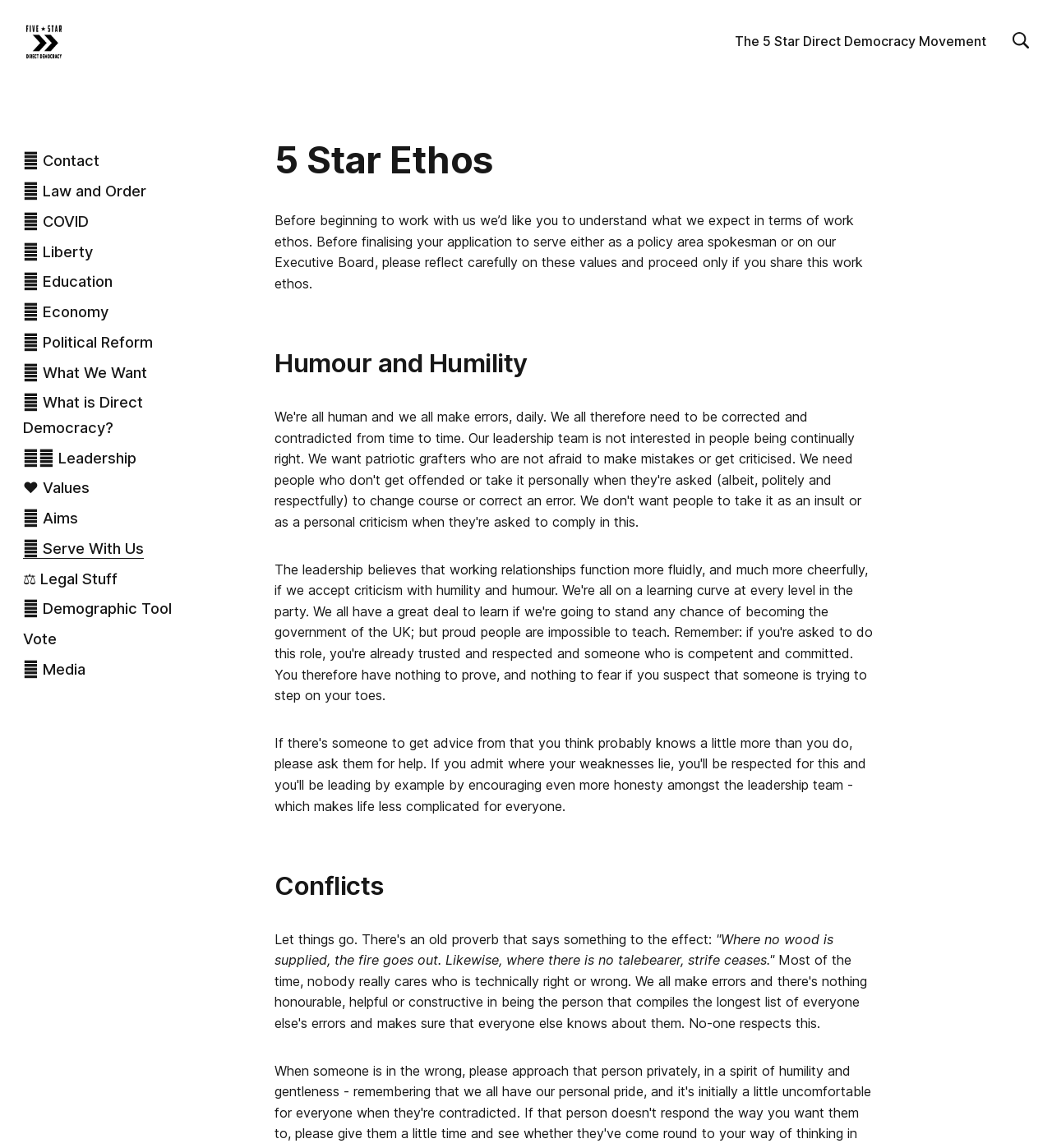Provide your answer to the question using just one word or phrase: What is the name of the movement?

5 Star Direct Democracy Movement